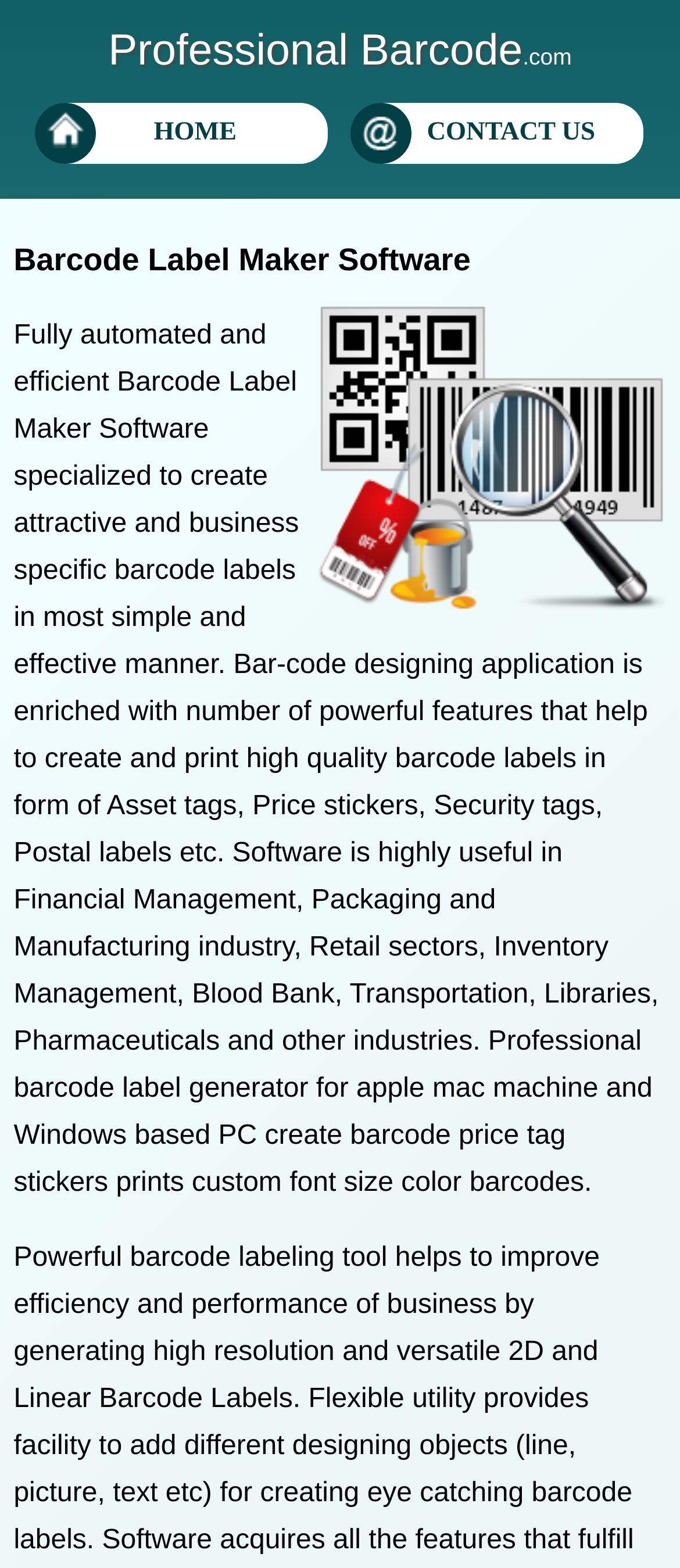Summarize the webpage with a detailed and informative caption.

The webpage is a professional barcode label maker software website. At the top, there is a navigation menu with two links: "HOME" and "CONTACT US", each accompanied by an icon. The "HOME" link is located on the left side, while the "CONTACT US" link is on the right side.

Below the navigation menu, there is a heading that reads "Barcode Label Maker Software". Next to the heading, there is a large image that takes up most of the width of the page, showcasing the software's capabilities.

Below the image, there is a lengthy paragraph that describes the software's features and benefits. The text explains that the software is fully automated and efficient, allowing users to create attractive and business-specific barcode labels in a simple and effective manner. It also highlights the software's powerful features, such as creating and printing high-quality barcode labels in various forms, including asset tags, price stickers, and security tags. The text also mentions the software's usefulness in various industries, including financial management, packaging, manufacturing, retail, inventory management, and more.

At the top-left corner of the page, there is a link that reads "Professional Barcode" followed by ".com", which suggests that it might be a link to the company's website or a login/register page.